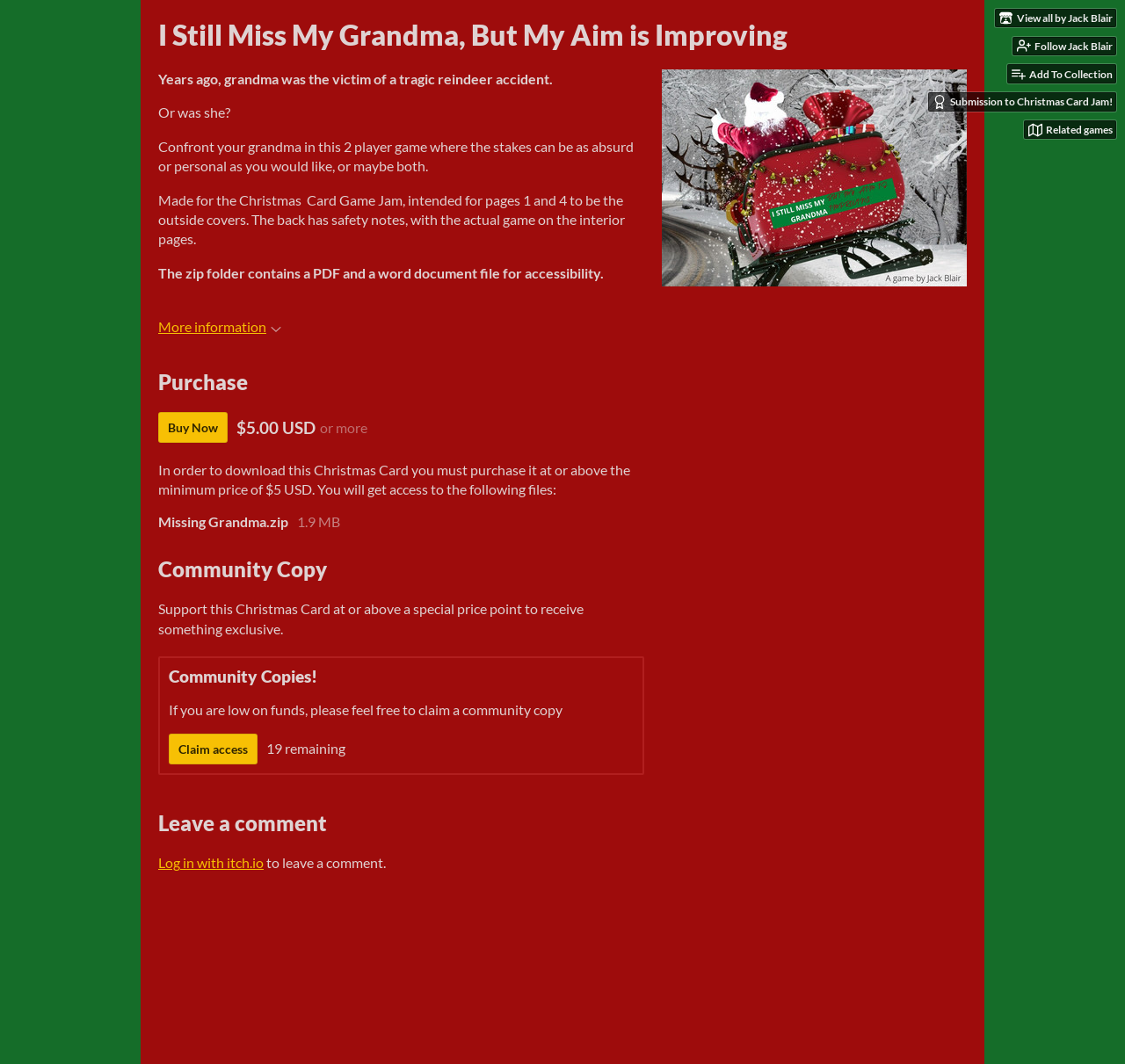Respond with a single word or phrase to the following question:
How many community copies are remaining?

19